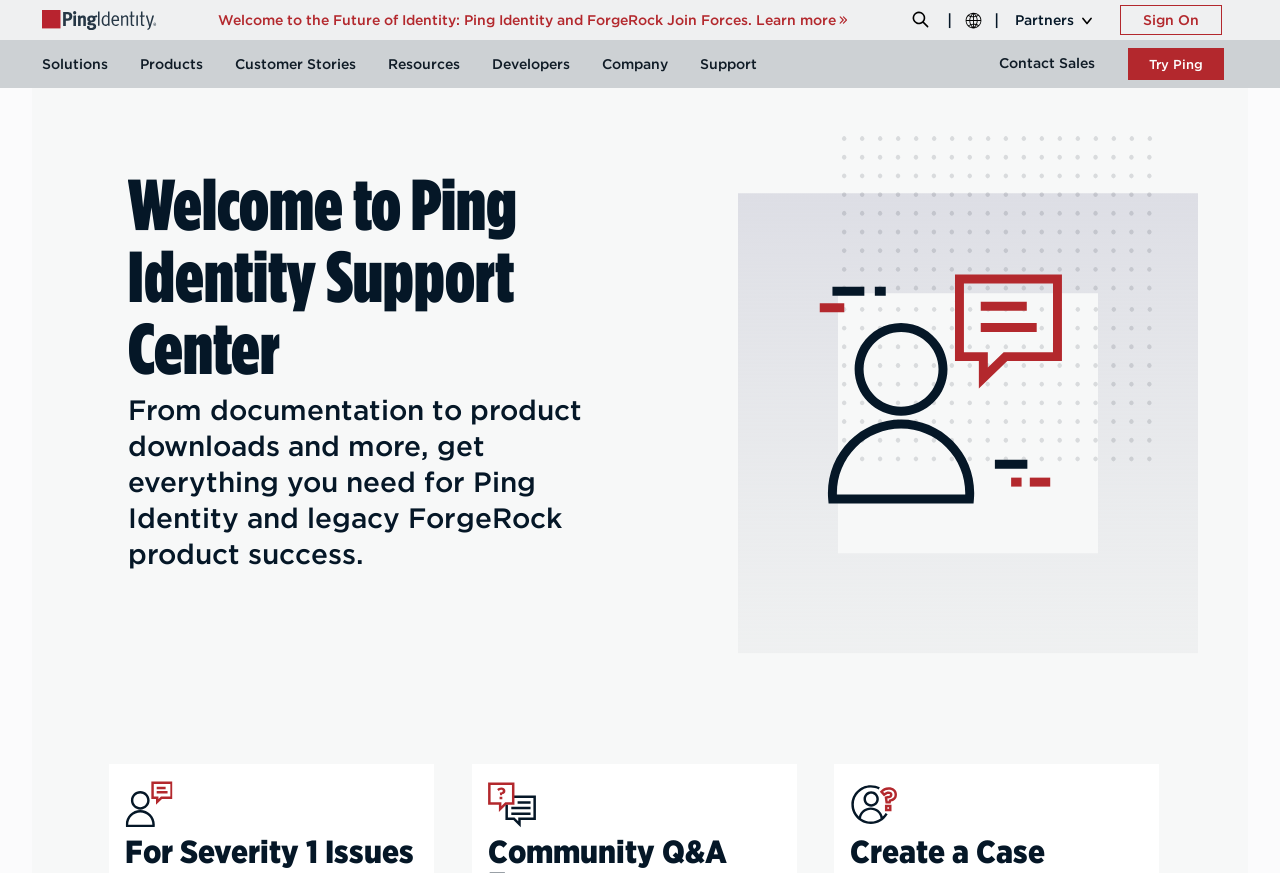Respond to the following query with just one word or a short phrase: 
Where is the search field located?

Top right corner